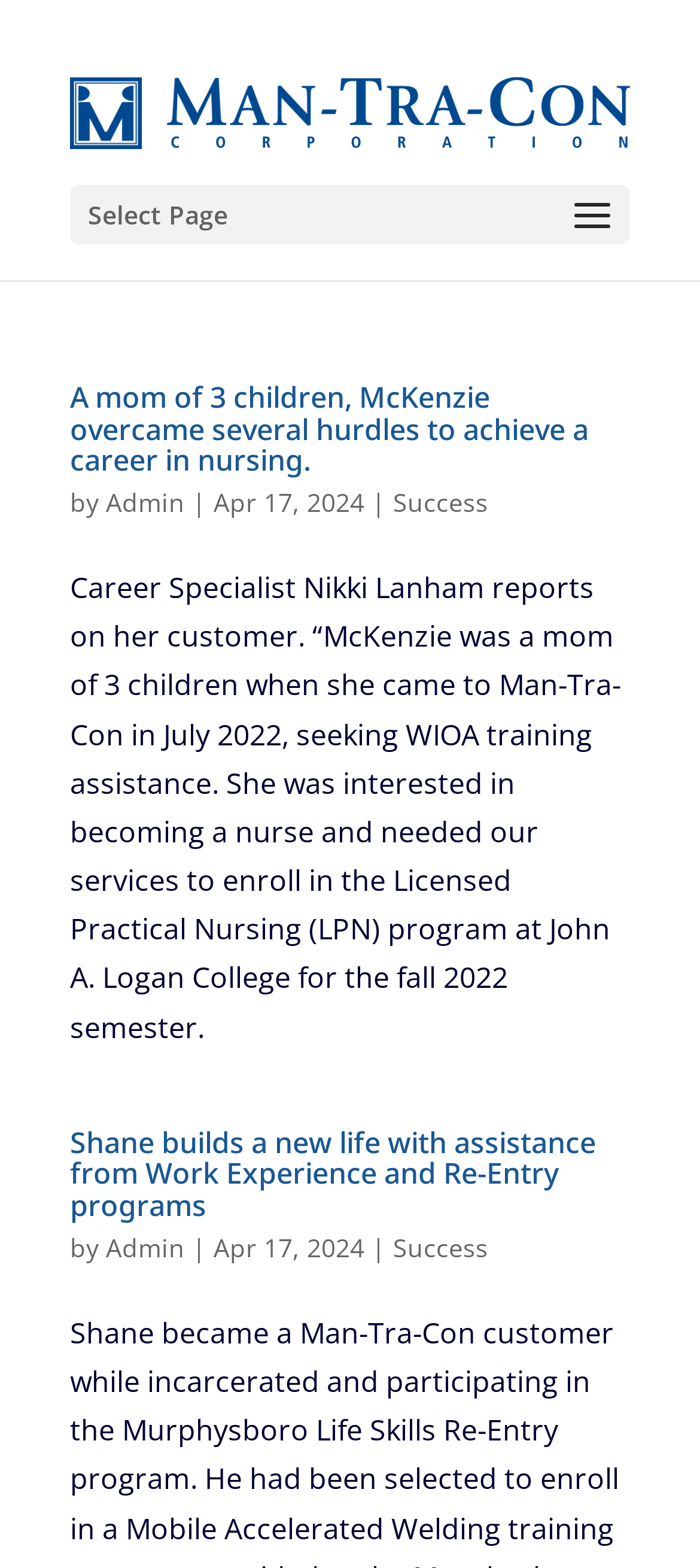Can you look at the image and give a comprehensive answer to the question:
What is the name of the corporation?

The name of the corporation can be found in the top-left corner of the webpage, where it is written as 'Man-Tra-Con Corporation' in a link and an image.